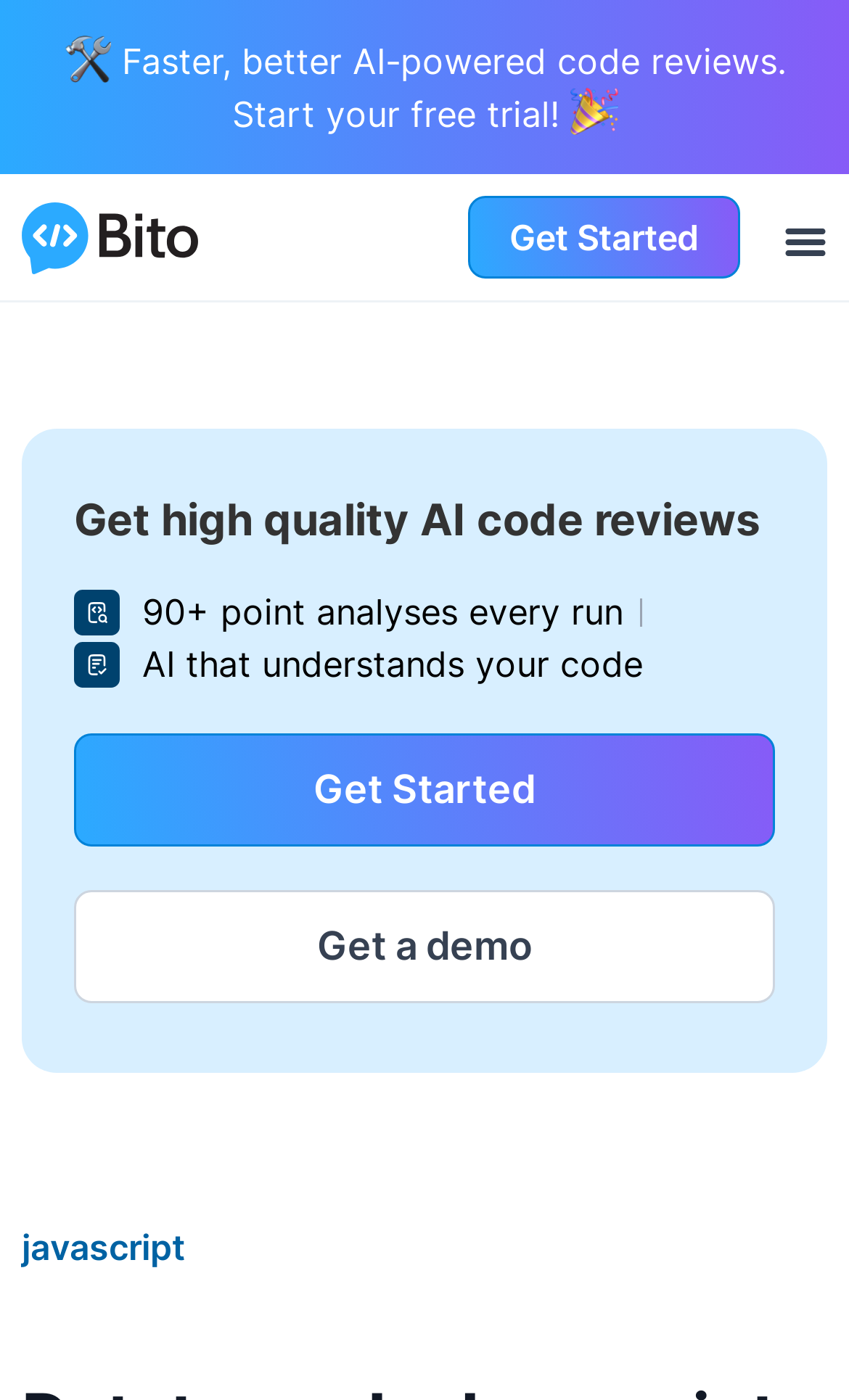Construct a comprehensive caption that outlines the webpage's structure and content.

The webpage is about Datatypes in Javascript, with a prominent title "Datatypes In Javascript: Javascript Explained" at the top. Below the title, there is a link on the left side, accompanied by a small image on the top-left corner. To the right of the image, there is a static text "Faster, better AI-powered code reviews." followed by a call-to-action button "Start your free trial!" with an image on its right side.

On the top-right corner, there is a navigation menu labeled "Menu" with a toggle button. Below the navigation menu, there are three links: "Get Started" on the left, and two more links "Get Started" and "Get a demo" on the right side.

The main content of the webpage is divided into two sections. The first section has a heading "Get high quality AI code reviews" on the left side, accompanied by an image. Below the heading, there are two rows of text and images. The first row has an image on the left, followed by the text "90+ point analyses every run". The second row has an image on the left, followed by the text "AI that understands your code".

On the bottom-left corner, there is a link "javascript". Overall, the webpage has a total of 5 links, 5 images, and 5 static text elements.